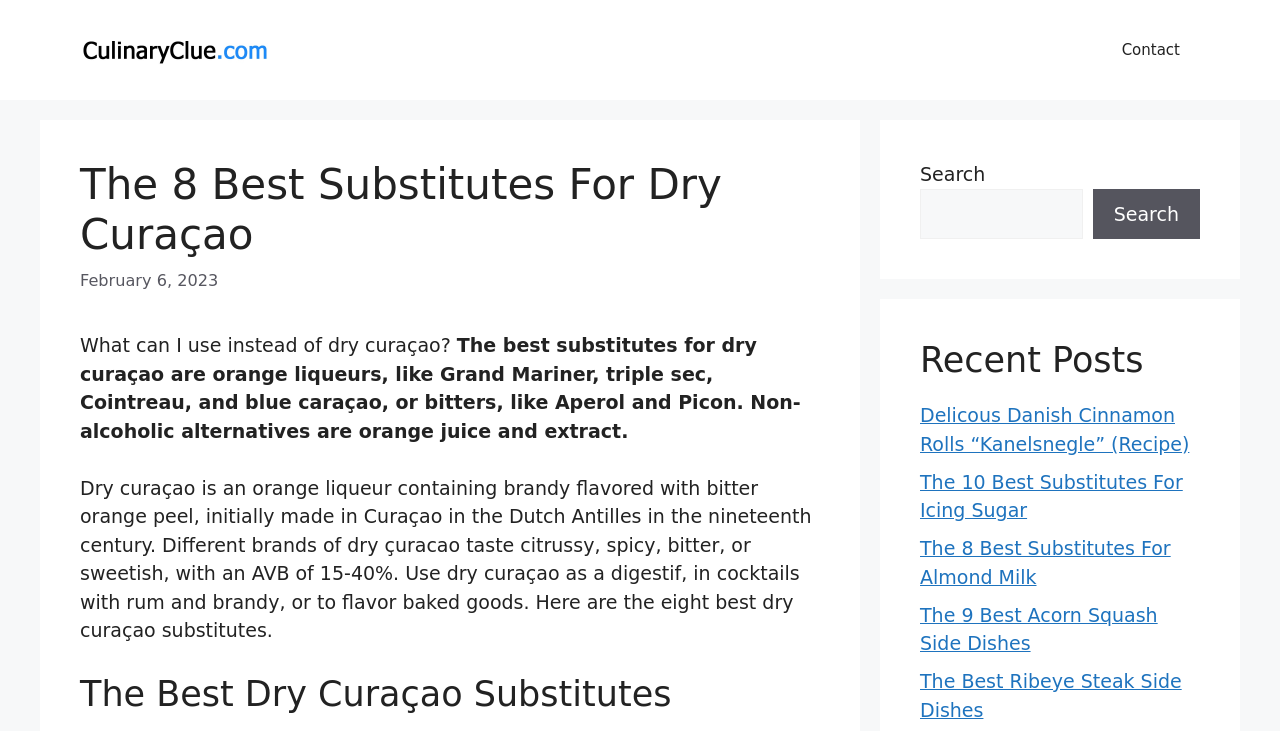Please locate the bounding box coordinates of the element that should be clicked to complete the given instruction: "Search for a recipe".

[0.719, 0.258, 0.846, 0.327]